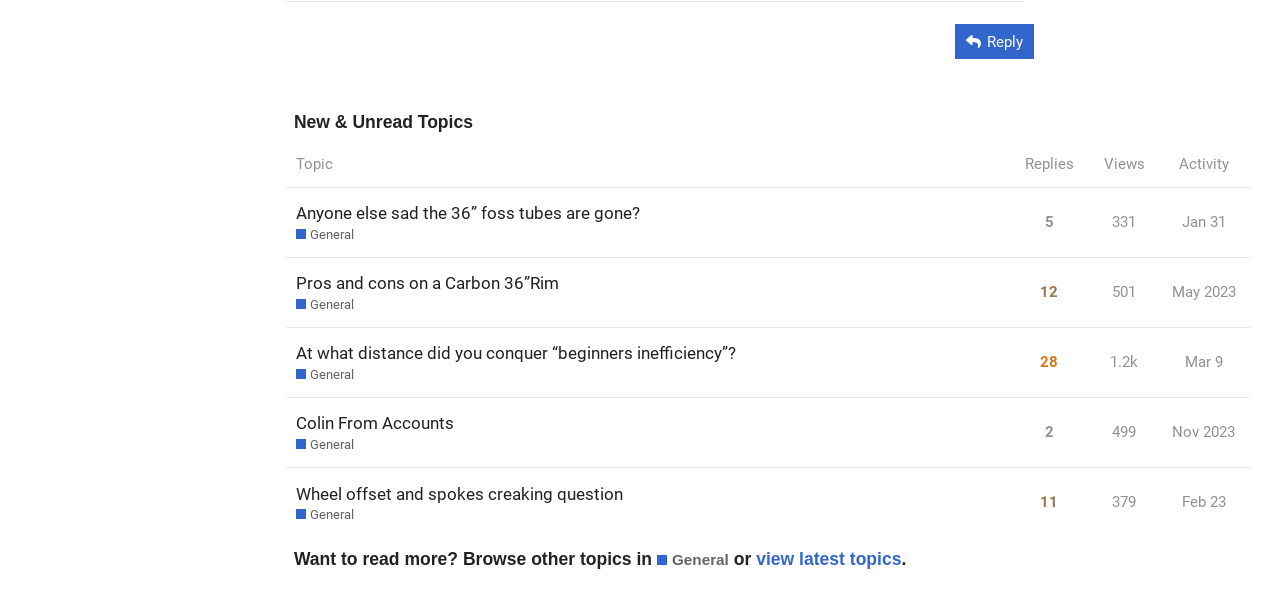When was the fourth topic posted?
Using the visual information, answer the question in a single word or phrase.

Mar 9